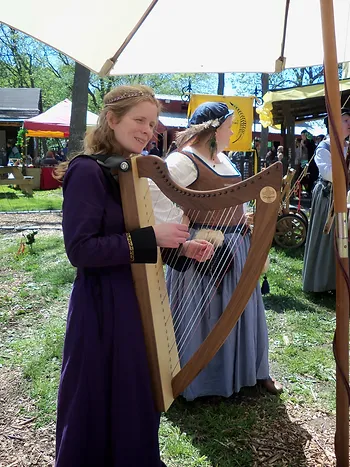Explain the image in a detailed and descriptive way.

In a vibrant outdoor setting reminiscent of a Renaissance fair, a young woman dressed in a rich purple gown plays a small harp, showcasing her musical talent. Her joyful expression reflects her passion for the performance, while the wooden harp, lightweight and portable, adds a charming touch to the scene. Nearby, another woman in a period costume observes, creating a sense of camaraderie. Colorful tents and trees with green foliage fill the background, enhancing the festive atmosphere. This moment captures the essence of traditional music and artistry, highlighting the harpist's role in bringing joy to gatherings and celebrations.